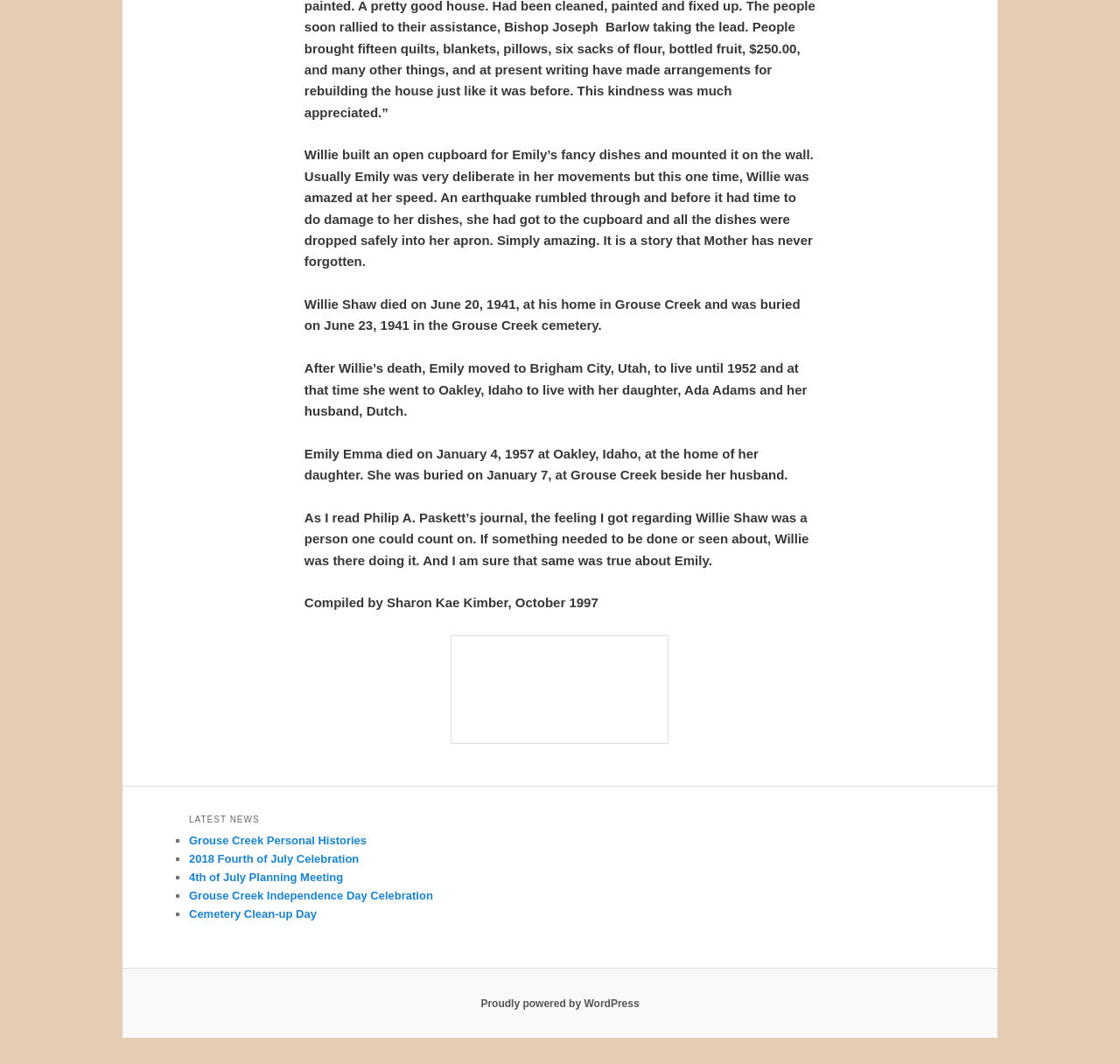Answer the question below using just one word or a short phrase: 
What is the category of the links under 'LATEST NEWS'?

Grouse Creek events